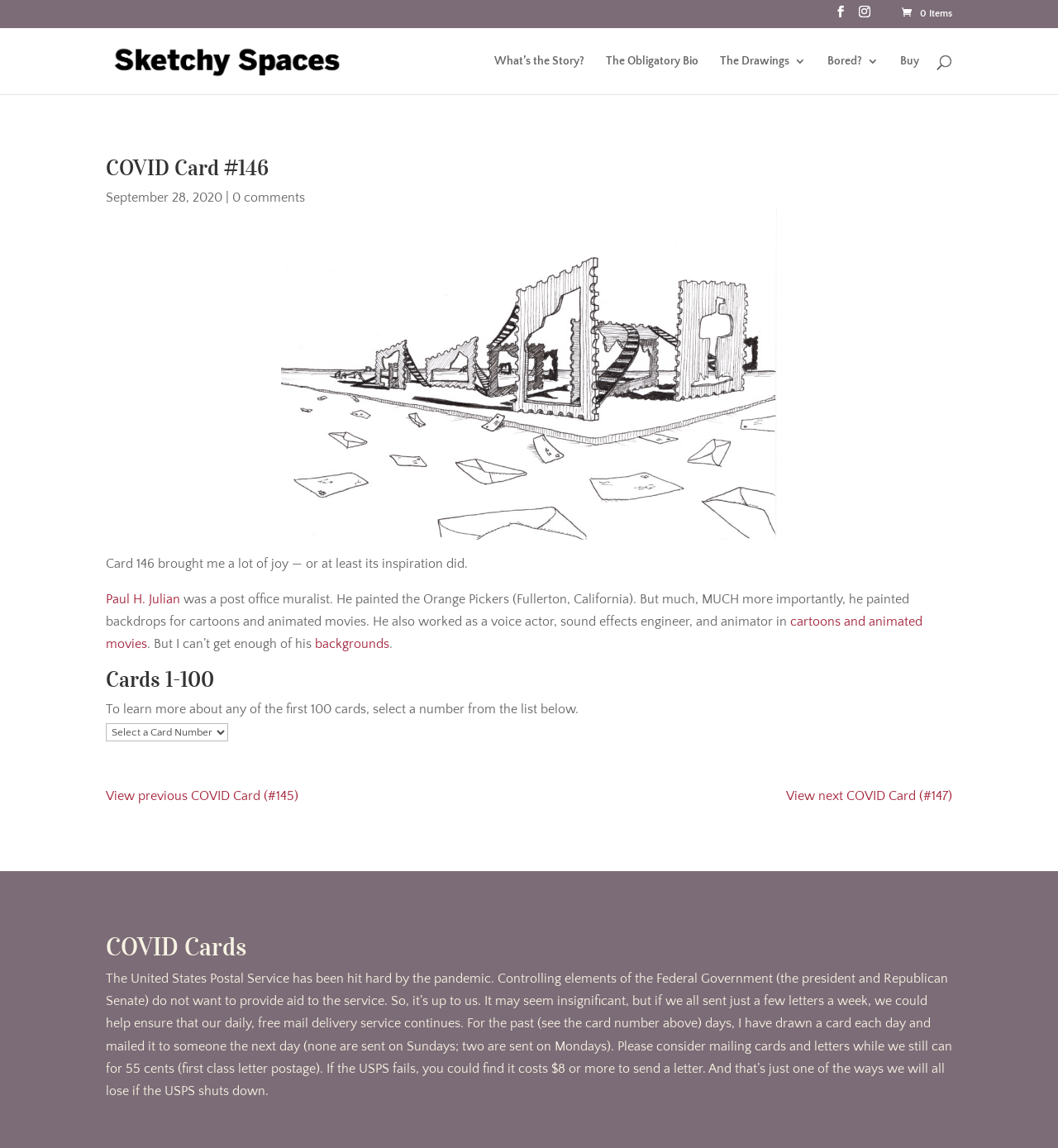How many comments are there on the COVID Card #146?
Look at the image and respond to the question as thoroughly as possible.

I found the number of comments by looking at the link element with the content '0 comments'.